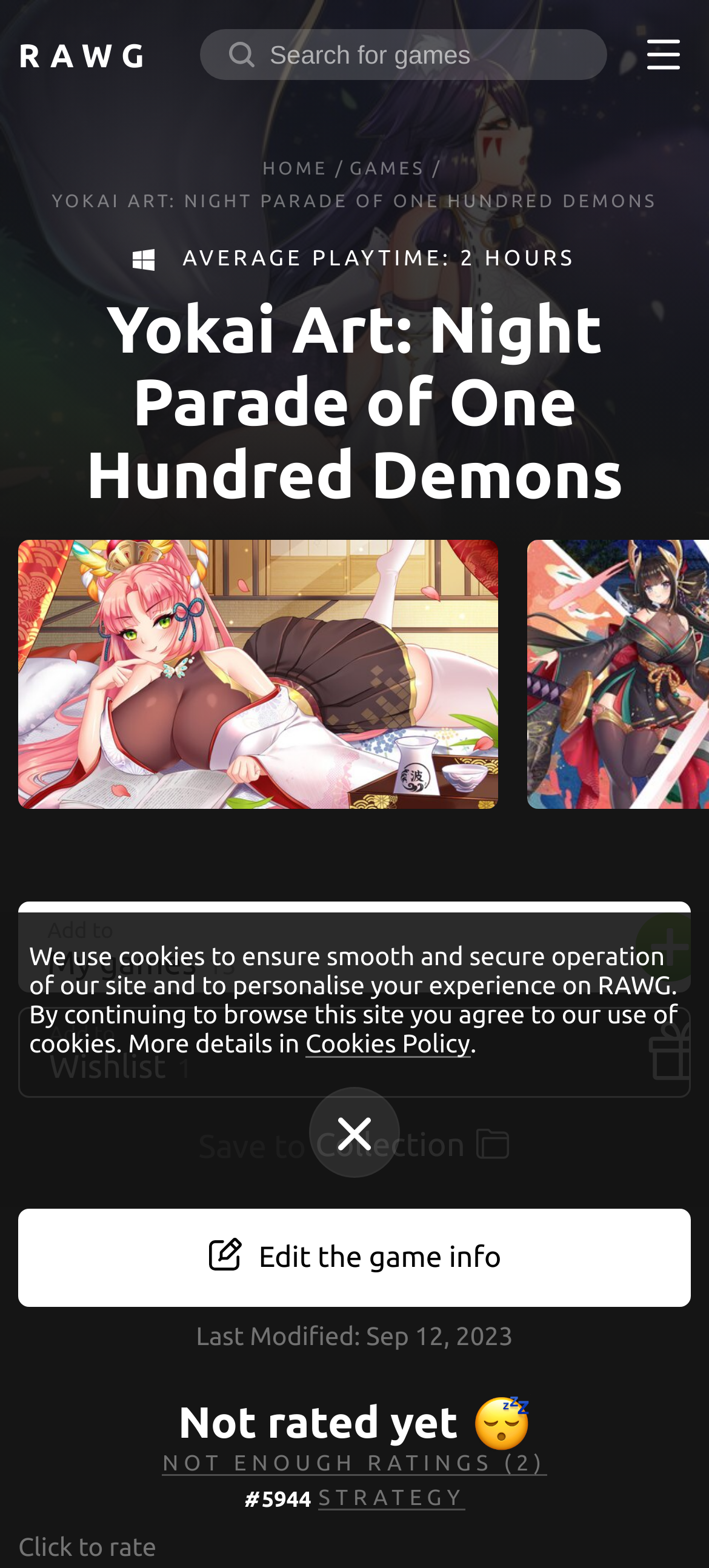Use a single word or phrase to answer the question:
How many hours is the average playtime of the game?

2 hours